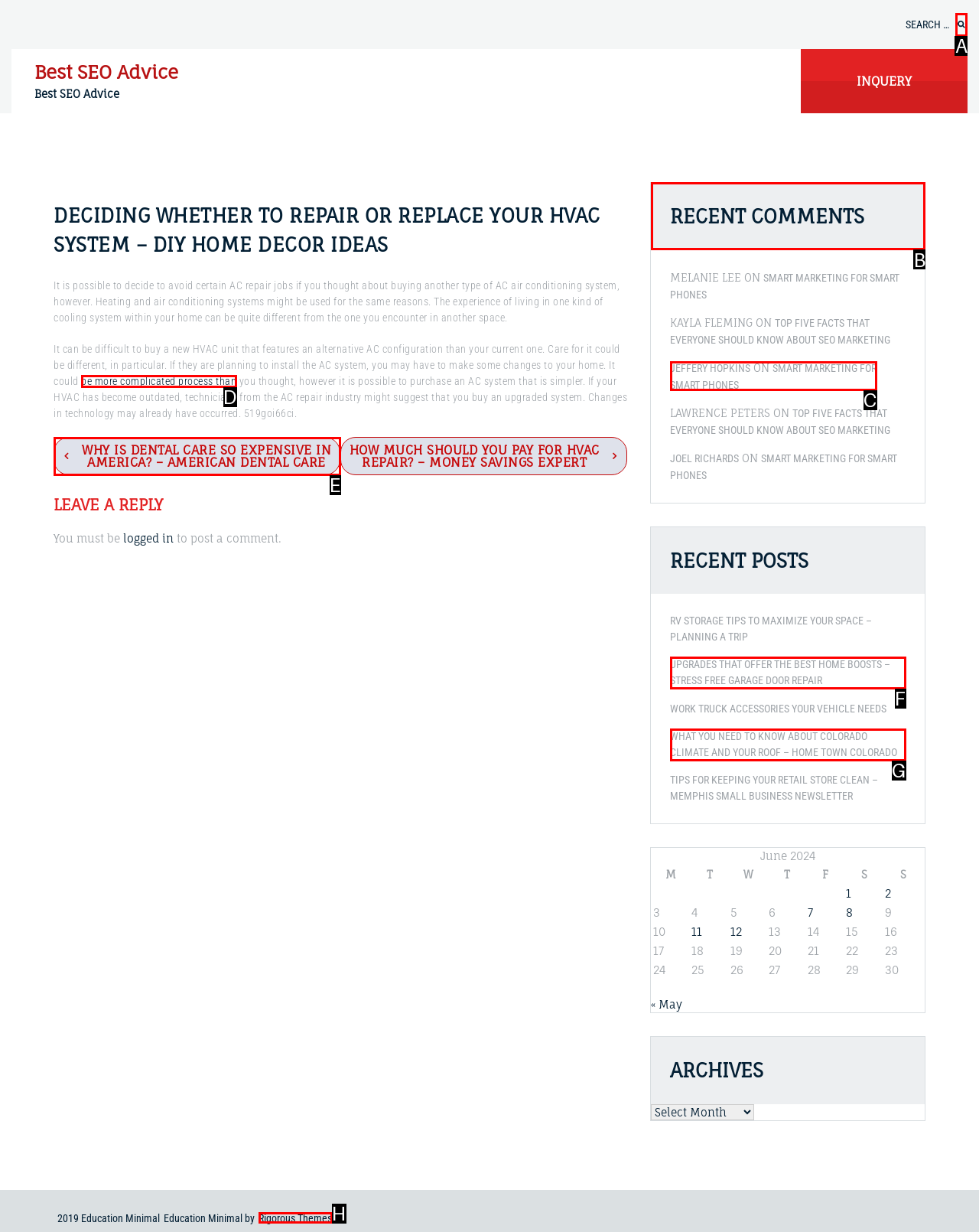Identify the letter of the option that should be selected to accomplish the following task: View recent comments. Provide the letter directly.

B